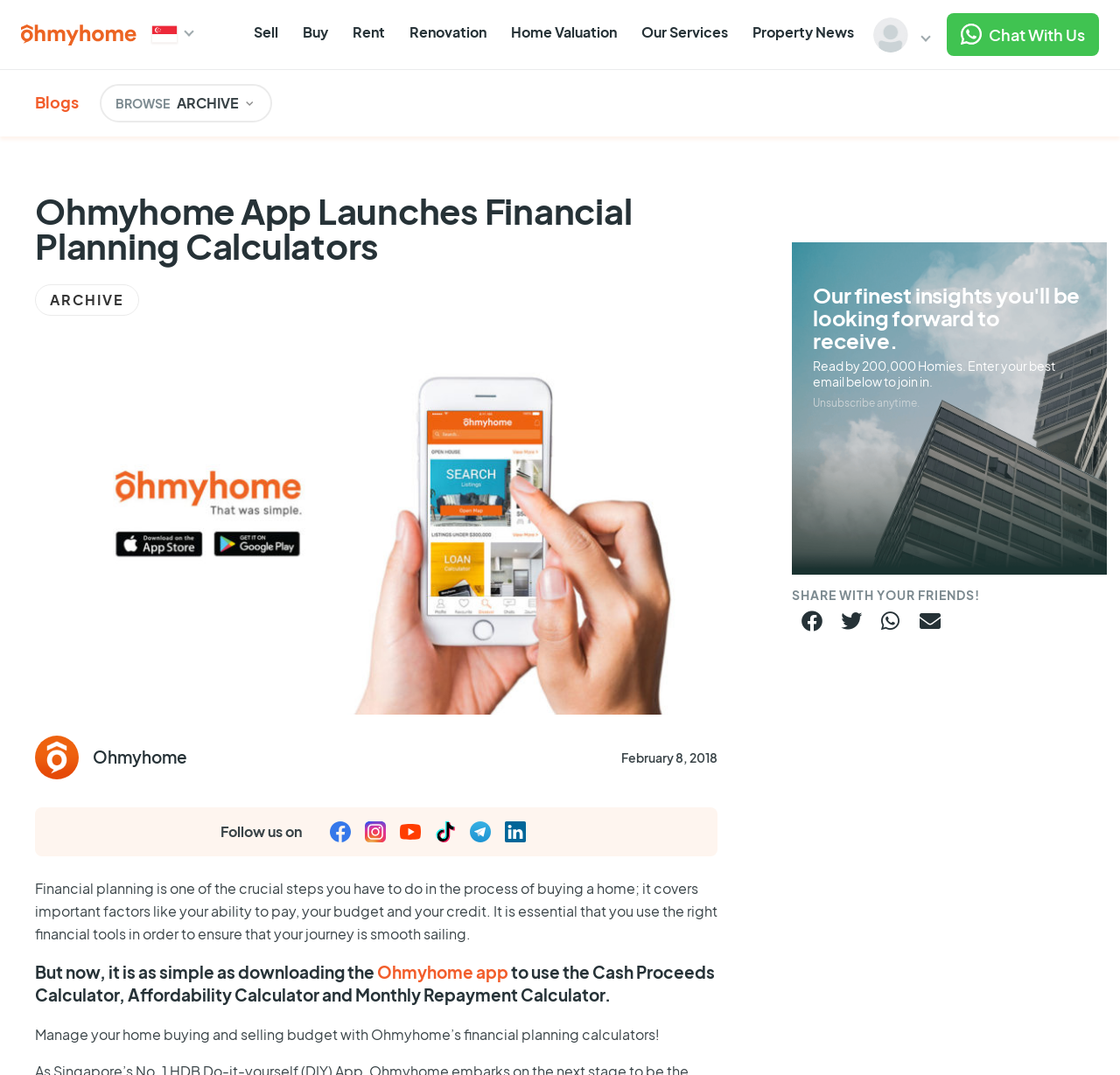Locate the bounding box of the user interface element based on this description: "aria-label="Share on email"".

[0.812, 0.56, 0.848, 0.596]